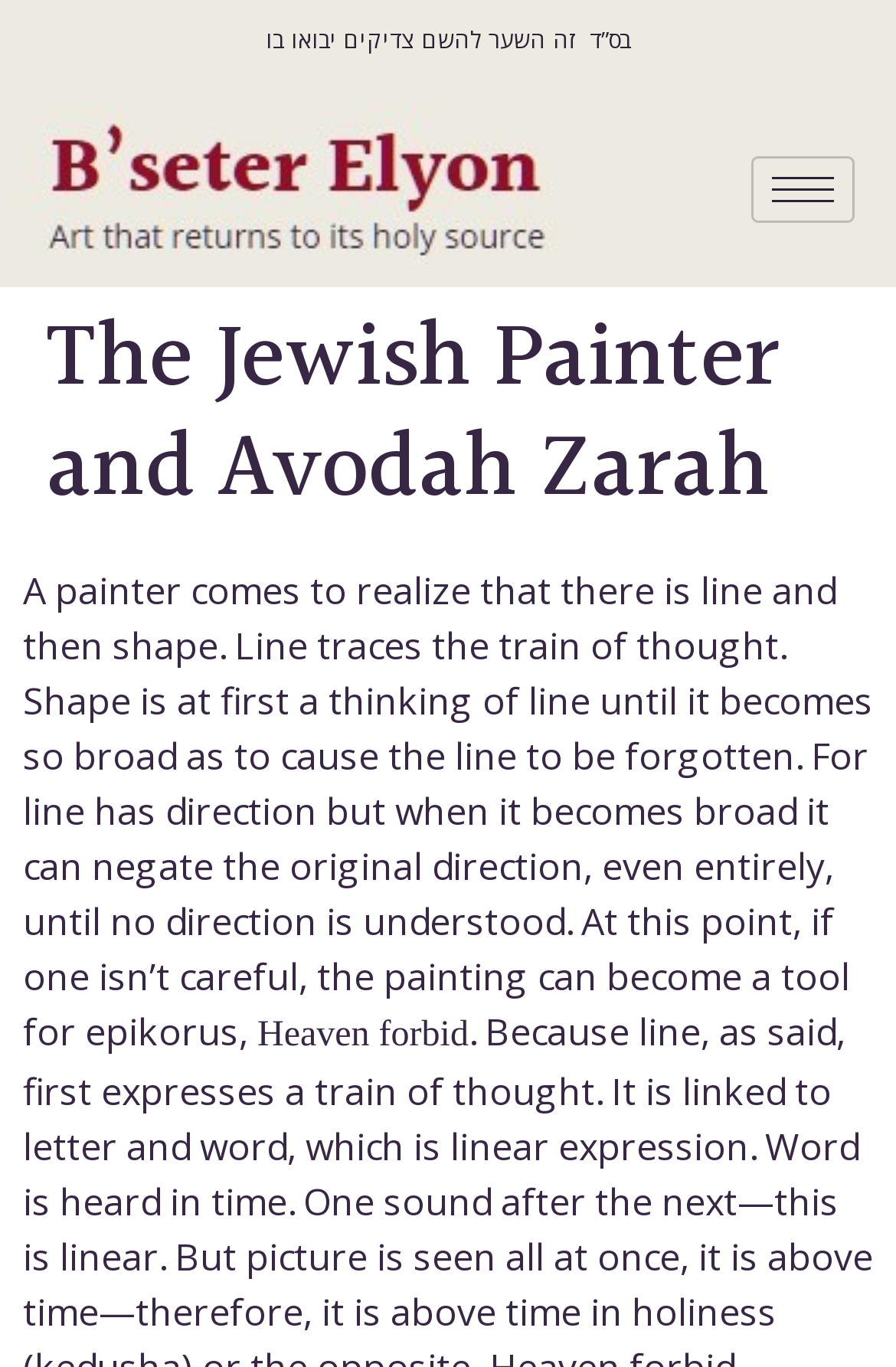What is the warning in the text?
Based on the image, answer the question with as much detail as possible.

I found the StaticText element 'Heaven forbid' which seems to be a warning or an expression of caution.